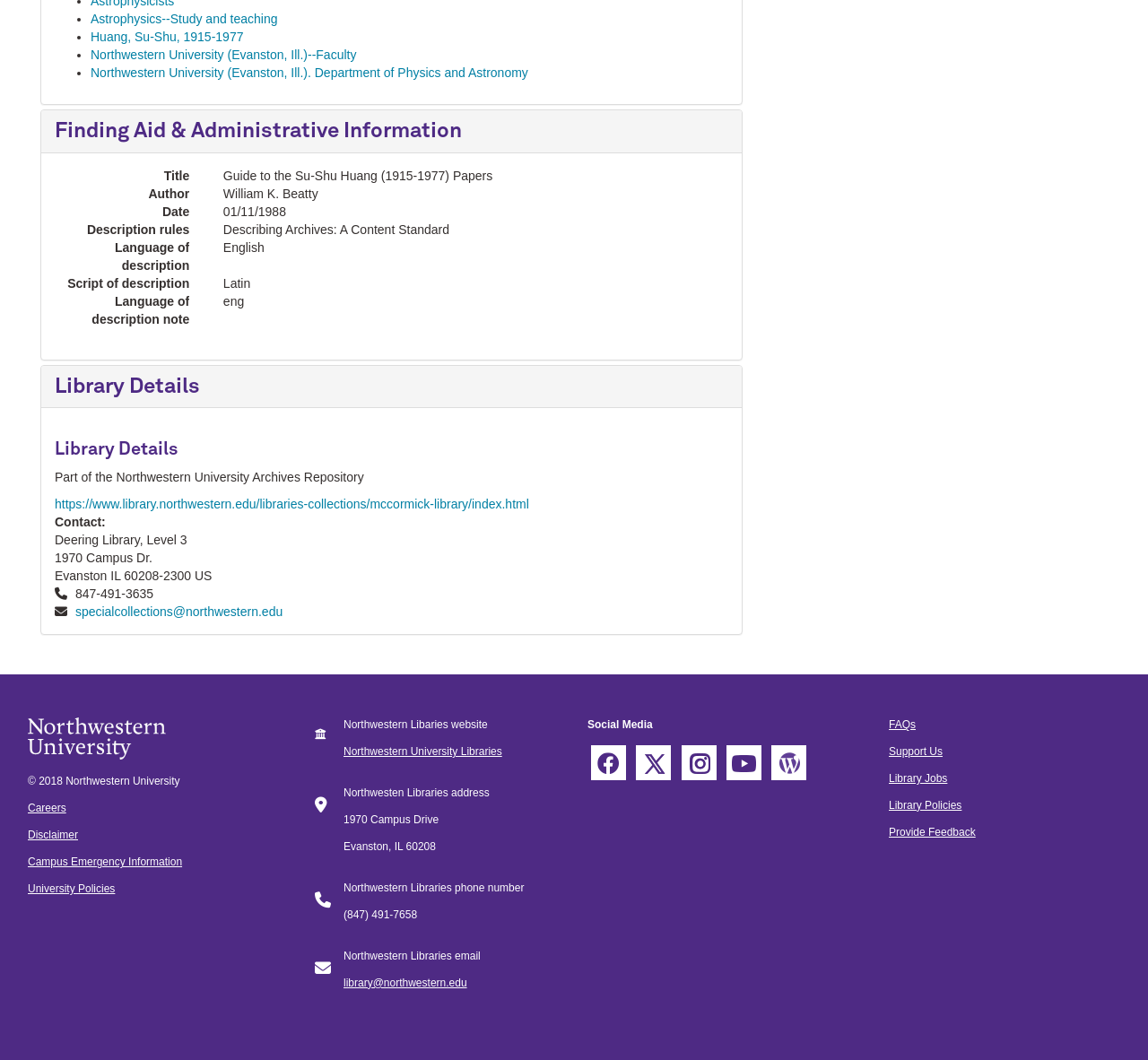Respond with a single word or phrase to the following question: What is the phone number of the Northwestern University Libraries?

(847) 491-7658